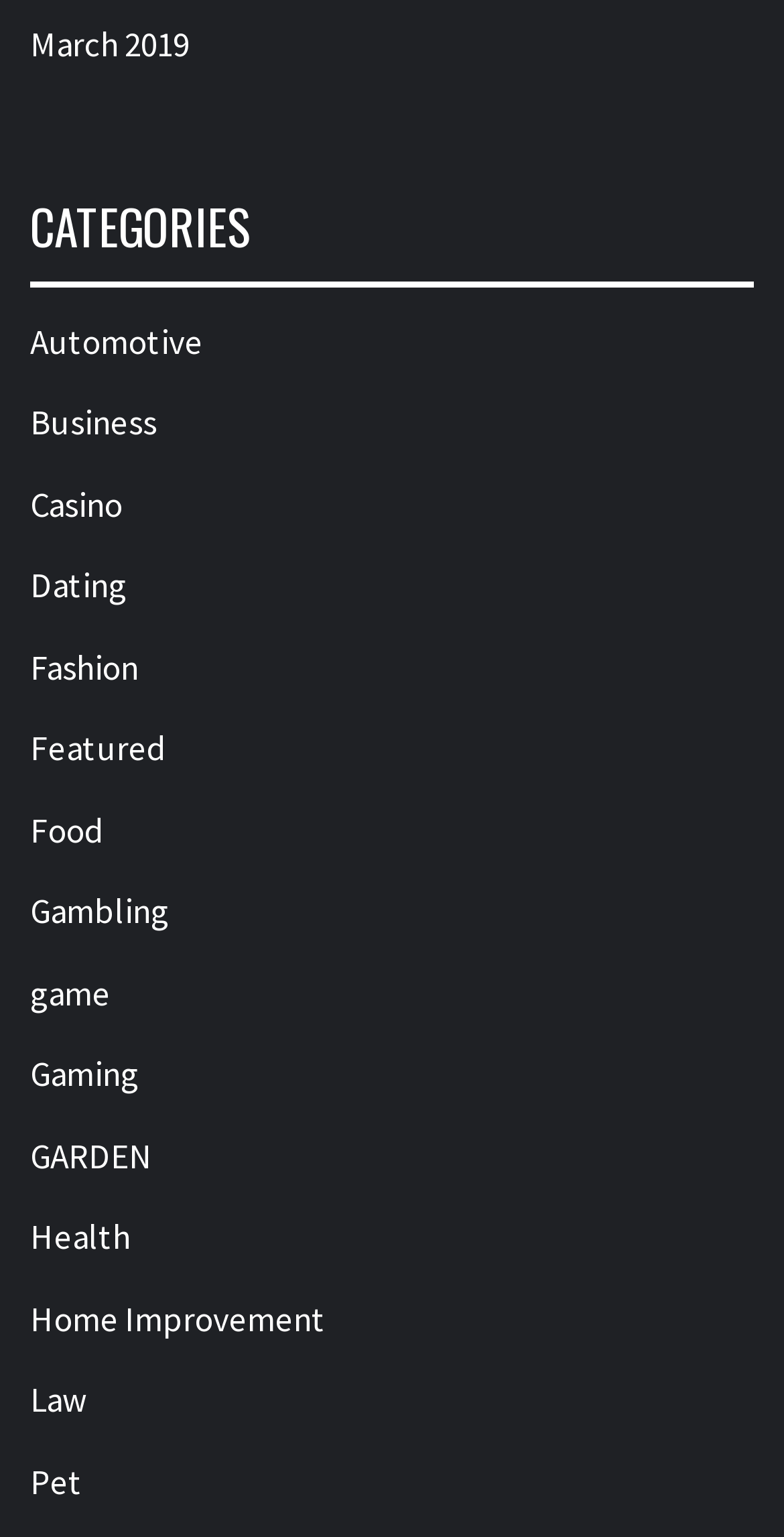Look at the image and write a detailed answer to the question: 
How many categories are listed?

I counted the number of links under the 'CATEGORIES' heading, and there are 15 links, each representing a category.